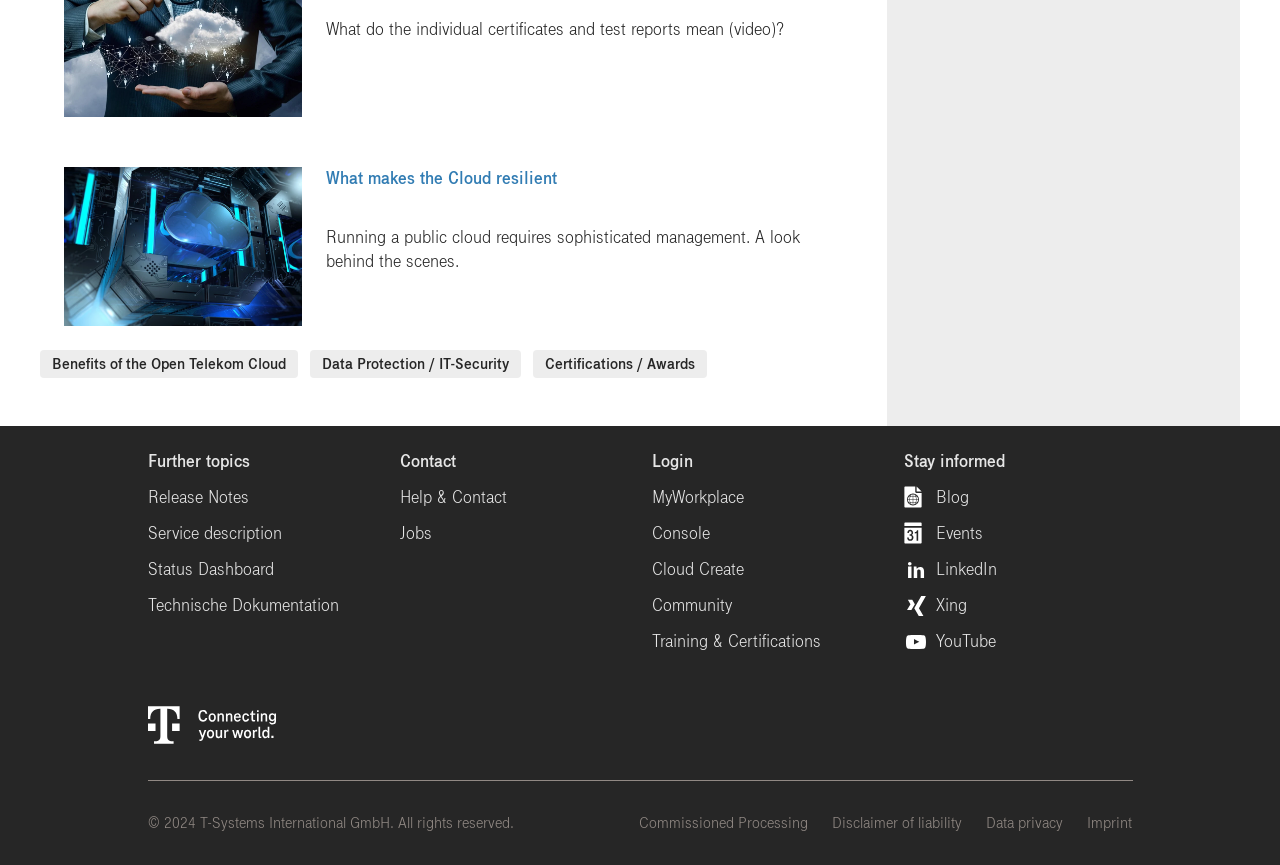Locate the bounding box coordinates of the segment that needs to be clicked to meet this instruction: "Read the release notes".

[0.115, 0.562, 0.294, 0.589]